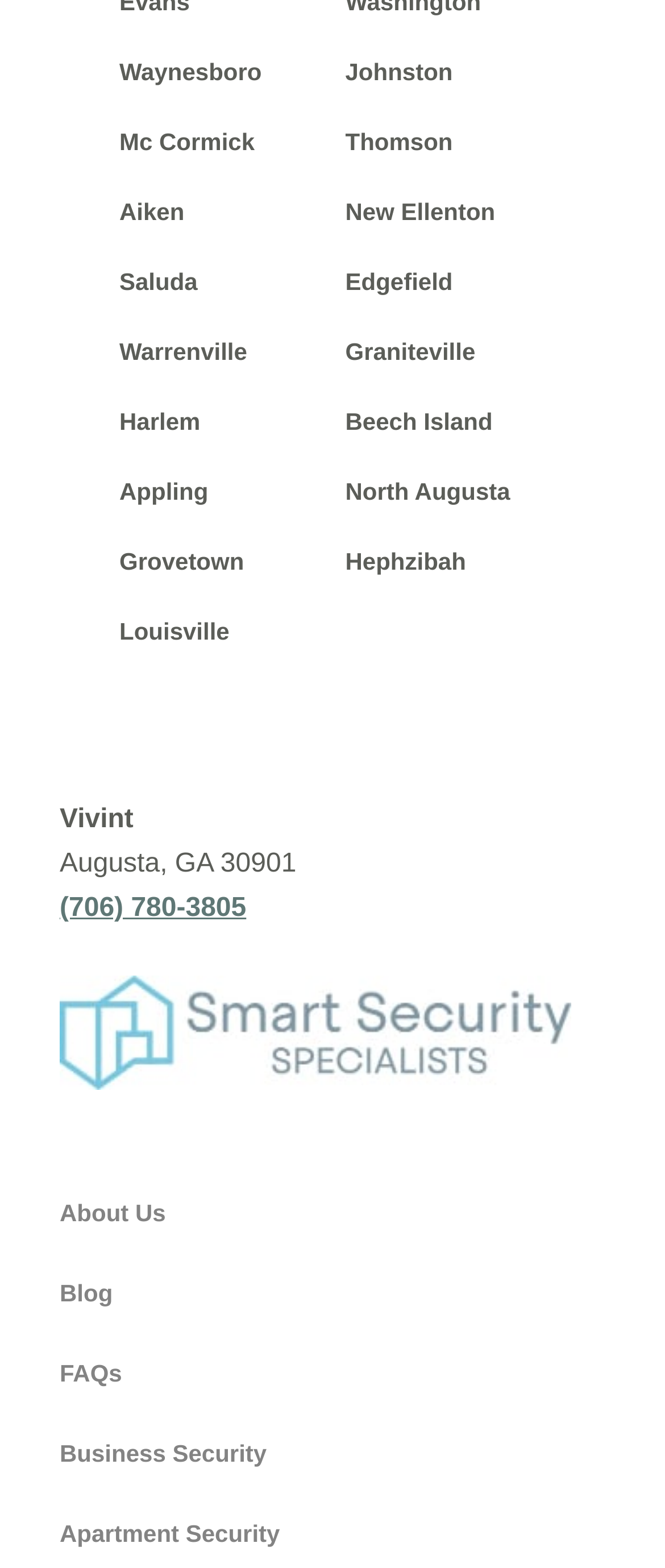What are the services provided?
Answer briefly with a single word or phrase based on the image.

Business Security, Apartment Security